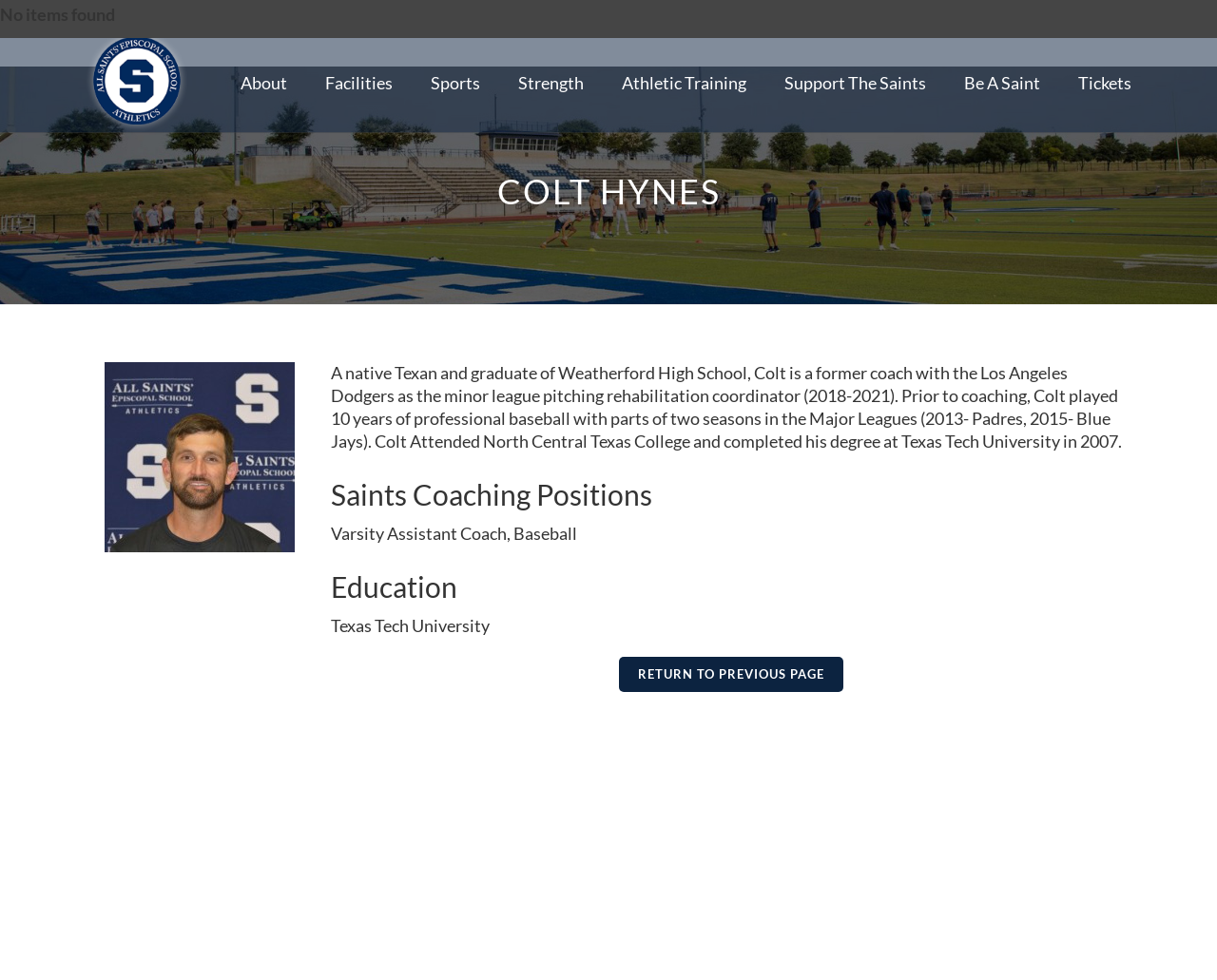Please give a succinct answer to the question in one word or phrase:
What is the name of the high school Colt graduated from?

Weatherford High School